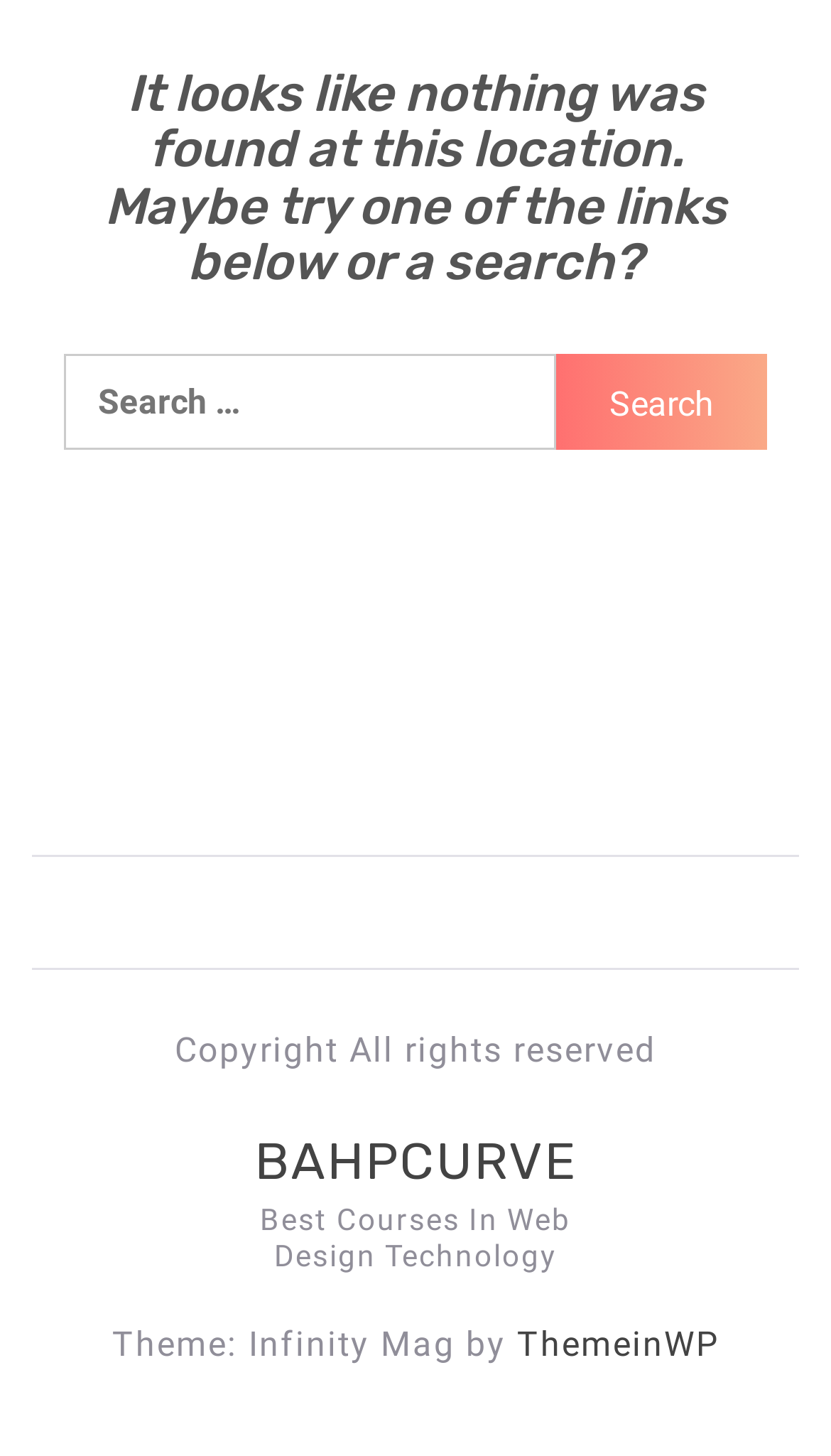Given the description "Srikanto Mandal", provide the bounding box coordinates of the corresponding UI element.

None